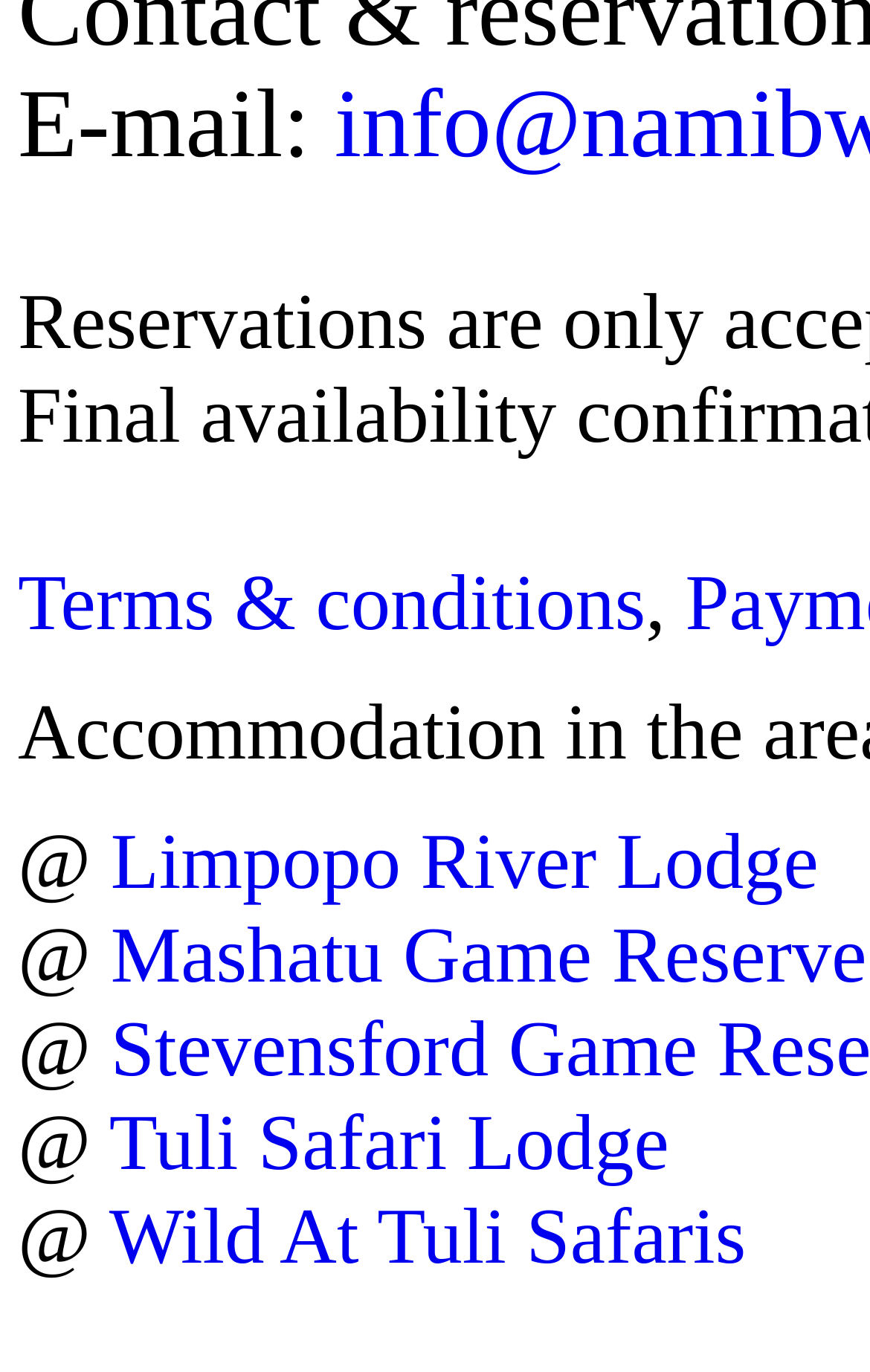Please respond to the question using a single word or phrase:
What is the second link mentioned?

Limpopo River Lodge